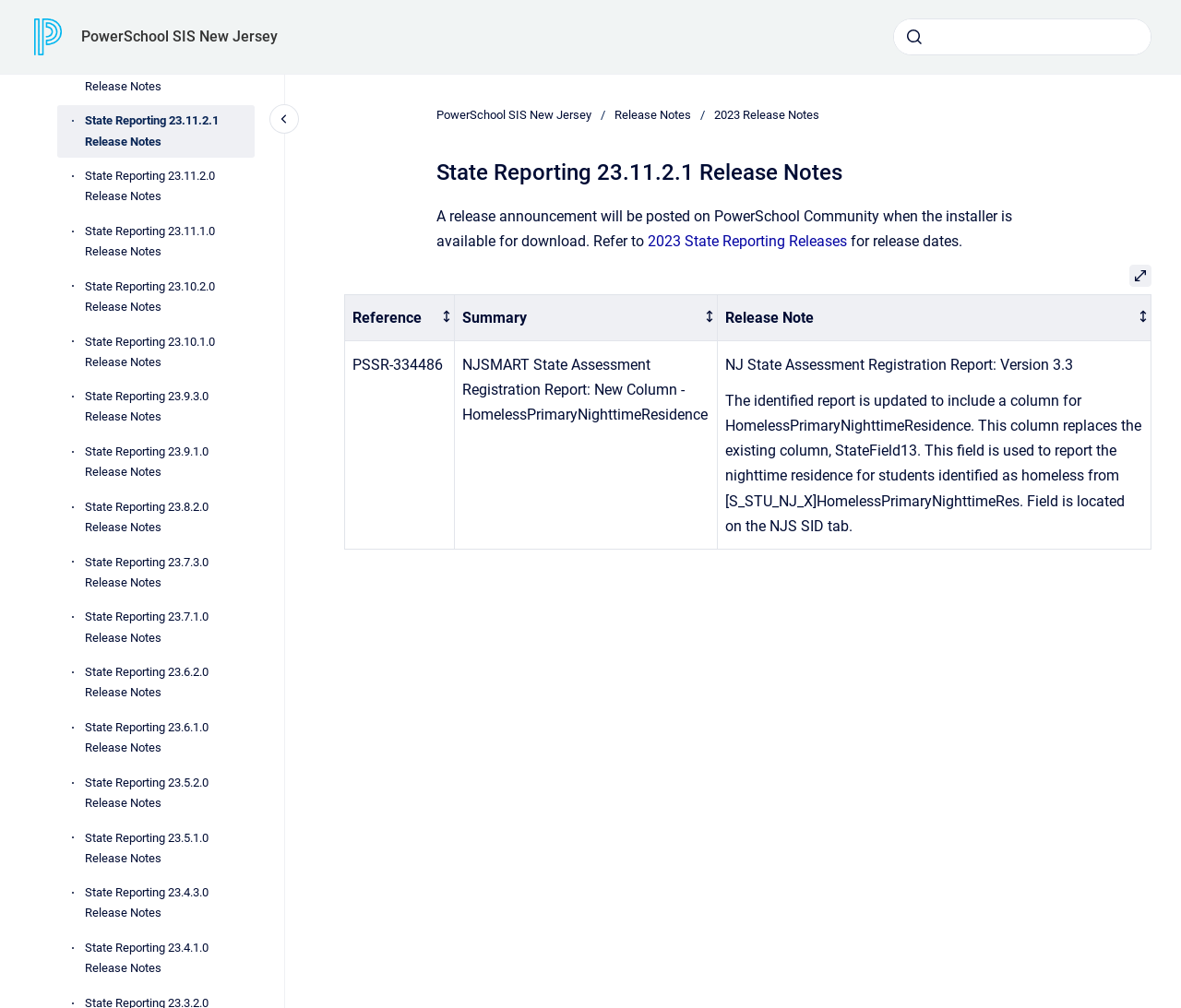Please identify the bounding box coordinates of the region to click in order to complete the given instruction: "Close navigation". The coordinates should be four float numbers between 0 and 1, i.e., [left, top, right, bottom].

[0.228, 0.103, 0.253, 0.133]